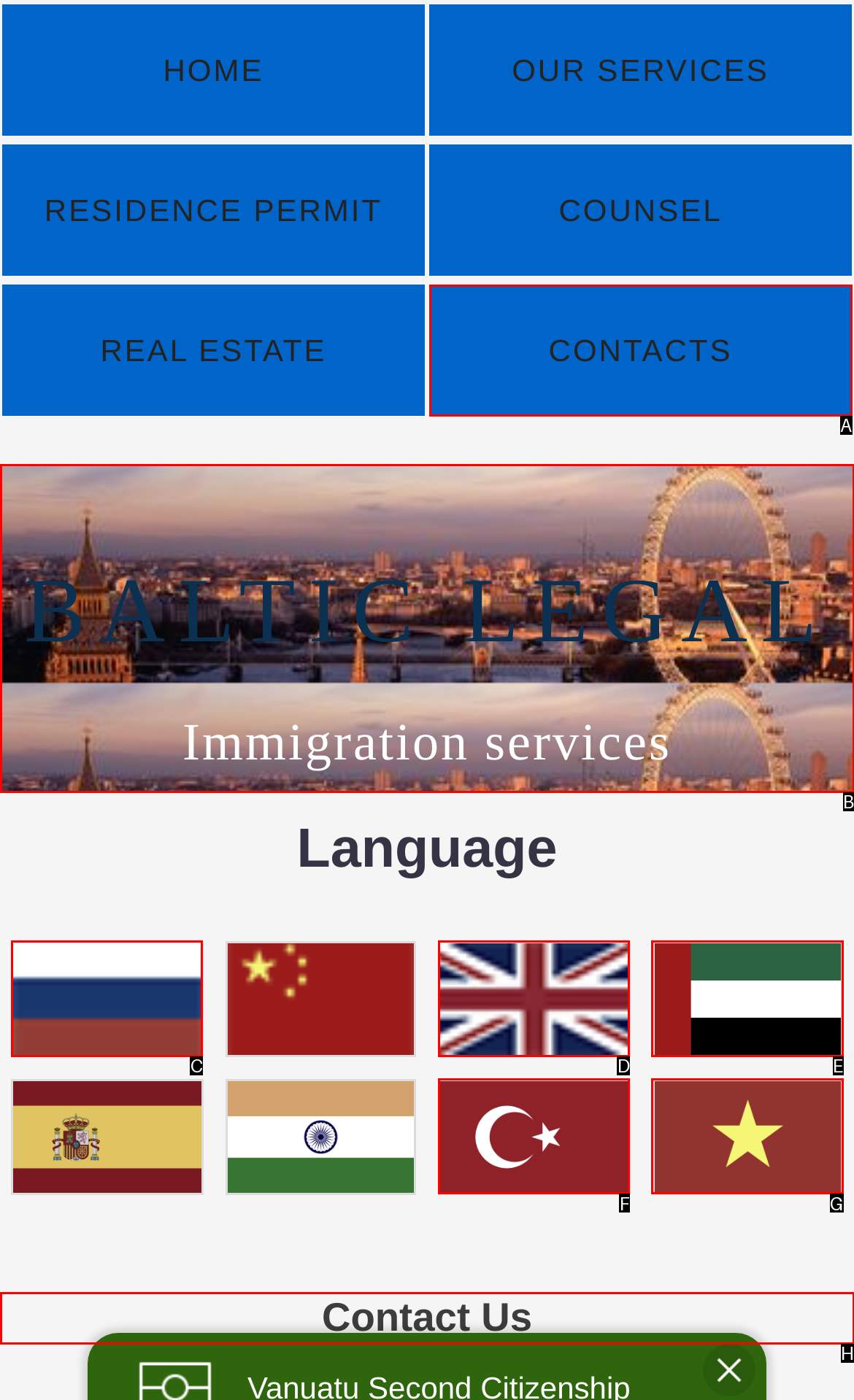Decide which letter you need to select to fulfill the task: Contact us through the 'Contact Us' section
Answer with the letter that matches the correct option directly.

H